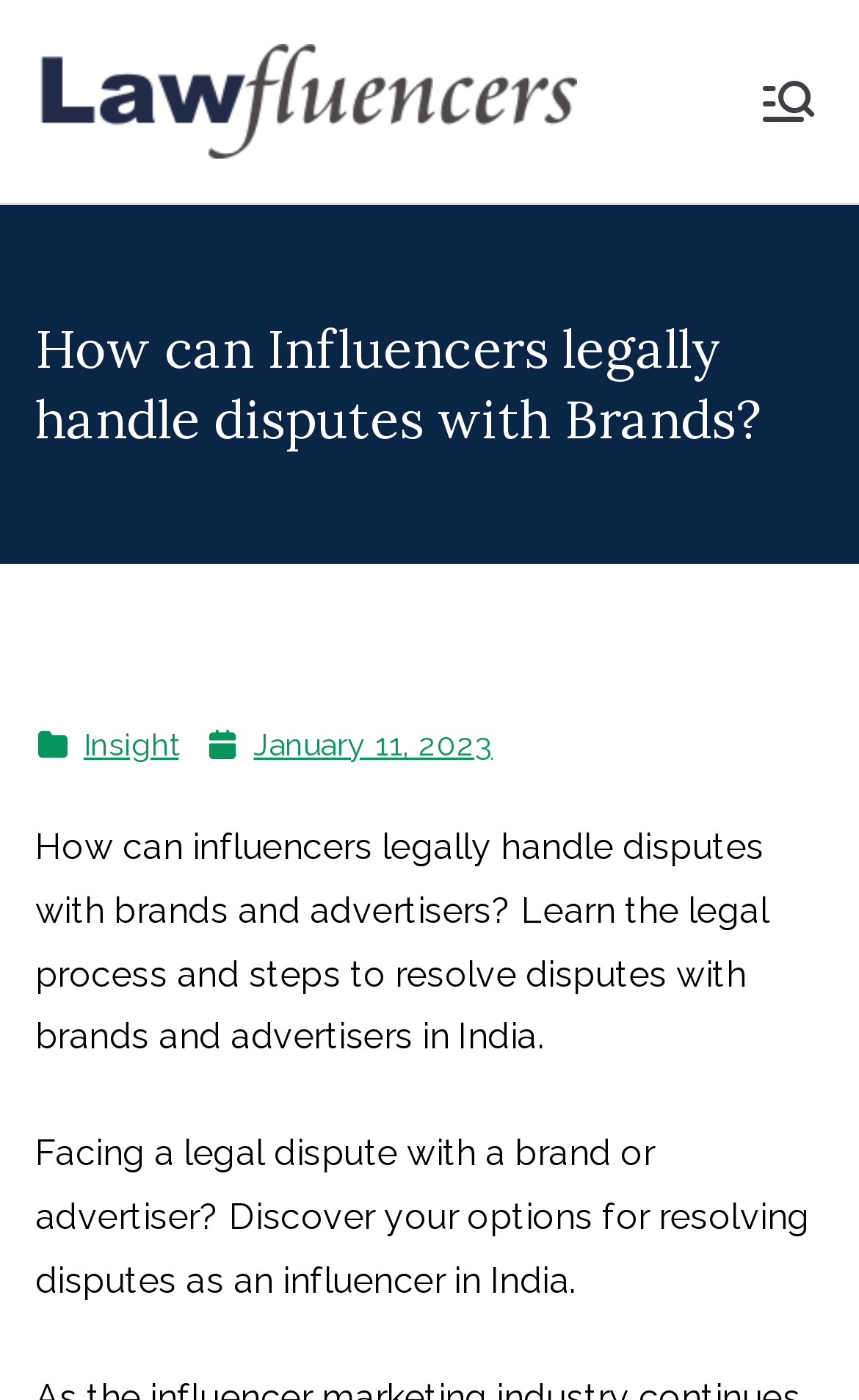Offer an in-depth caption of the entire webpage.

The webpage appears to be an article or blog post discussing how influencers can legally handle disputes with brands and advertisers in India. At the top left of the page, there is a link to "Lawfluencers" accompanied by an image with the same name. This element is relatively small, taking up about 6% of the page's width and 8% of its height.

To the right of the "Lawfluencers" link, there is another link with the same name, but this one is larger, occupying about 23% of the page's width and 24% of its height. Below this link, there is a static text element that reads "For Creators, Celebrities and Social Media Influencers".

On the top right of the page, there is a button labeled "Primary Menu" with an accompanying image. This element is relatively small, taking up about 8% of the page's width and 4% of its height.

The main content of the page is headed by a heading element that reads "How can Influencers legally handle disputes with Brands?". This heading is accompanied by three images and two links. The first link is labeled "Insight", and the second link displays the date "January 11, 2023". Below the heading, there are two static text elements that summarize the content of the article. The first text element provides an overview of the legal process and steps to resolve disputes with brands and advertisers in India. The second text element is a call to action, encouraging influencers to discover their options for resolving disputes in India.

Overall, the page has a simple layout with a focus on the main article content. There are a total of 5 links, 4 images, 1 button, and 3 static text elements on the page.